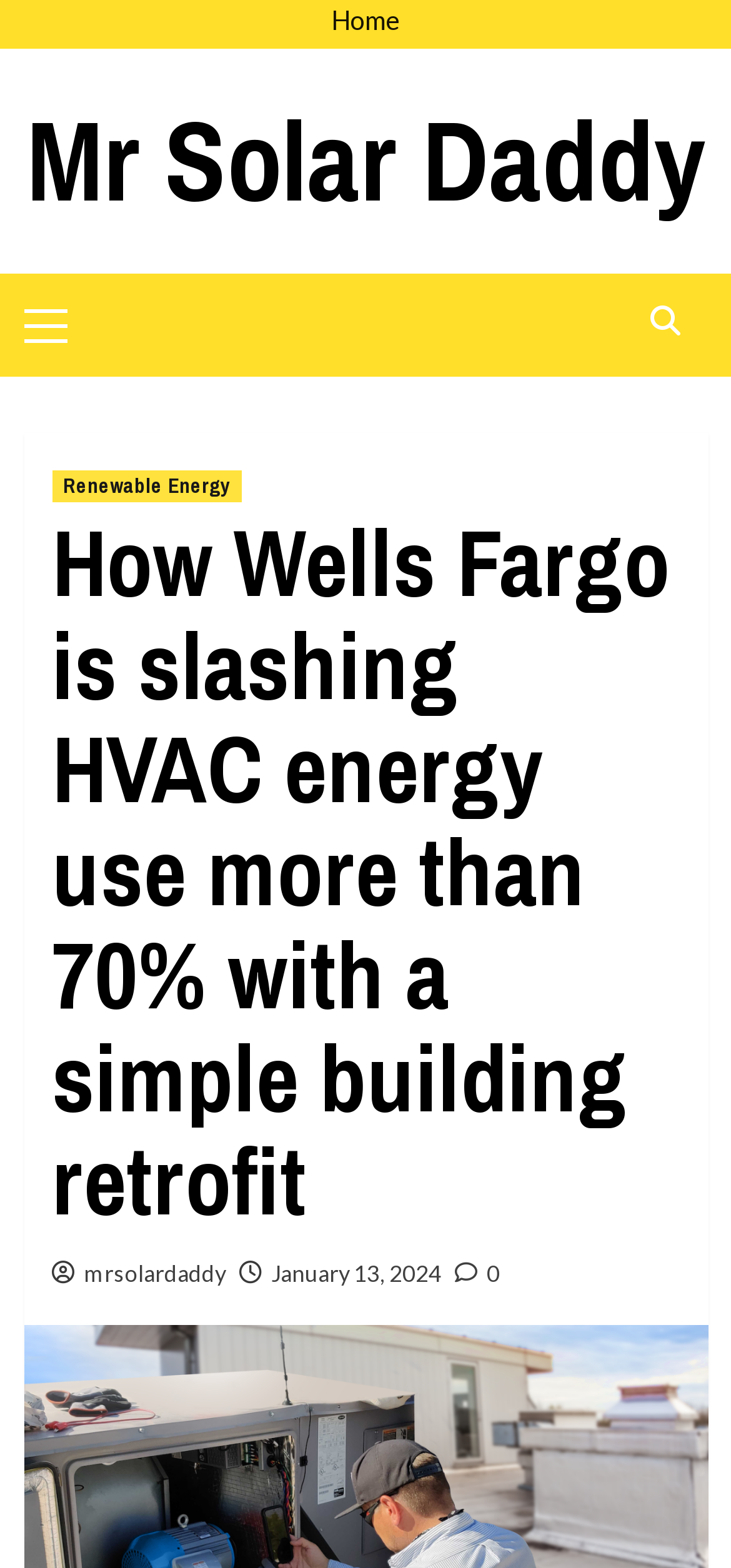Bounding box coordinates are to be given in the format (top-left x, top-left y, bottom-right x, bottom-right y). All values must be floating point numbers between 0 and 1. Provide the bounding box coordinate for the UI element described as: mrsolardaddy

[0.114, 0.803, 0.309, 0.821]